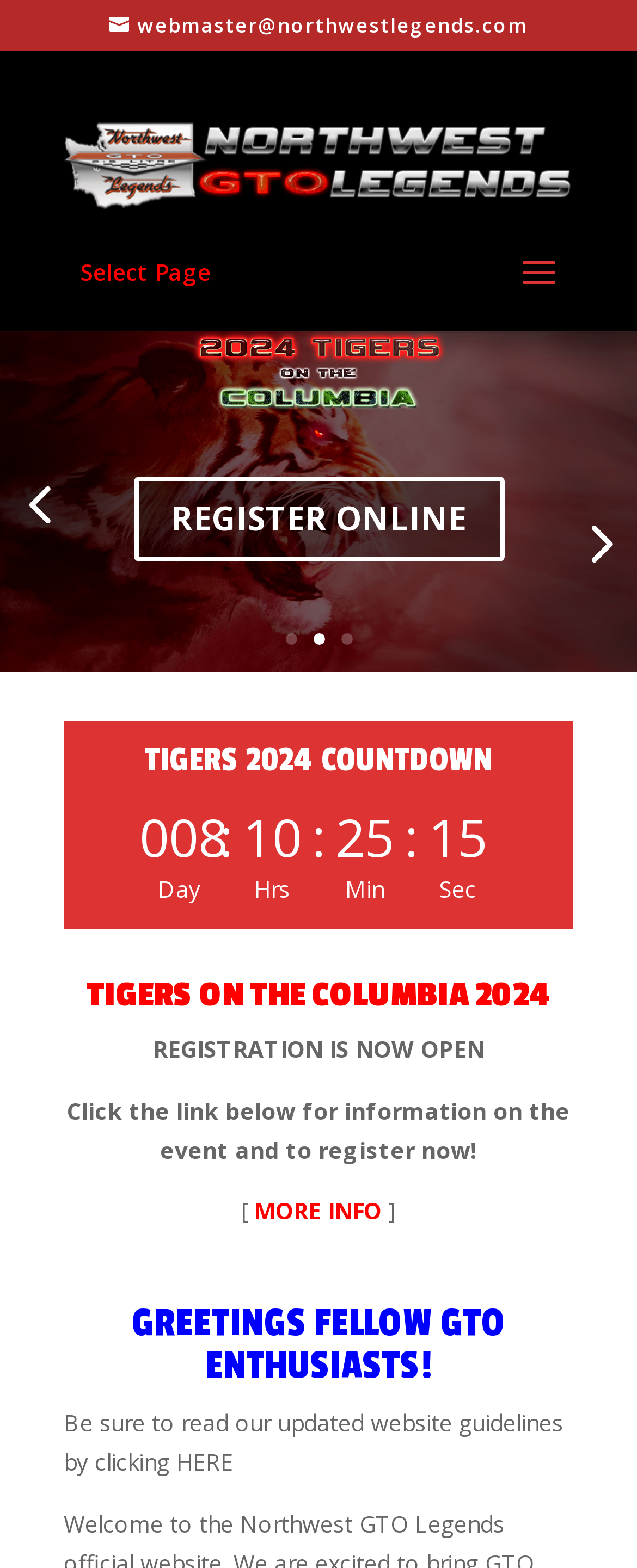Please determine the bounding box coordinates of the element's region to click in order to carry out the following instruction: "Go to the homepage". The coordinates should be four float numbers between 0 and 1, i.e., [left, top, right, bottom].

[0.1, 0.094, 0.9, 0.114]